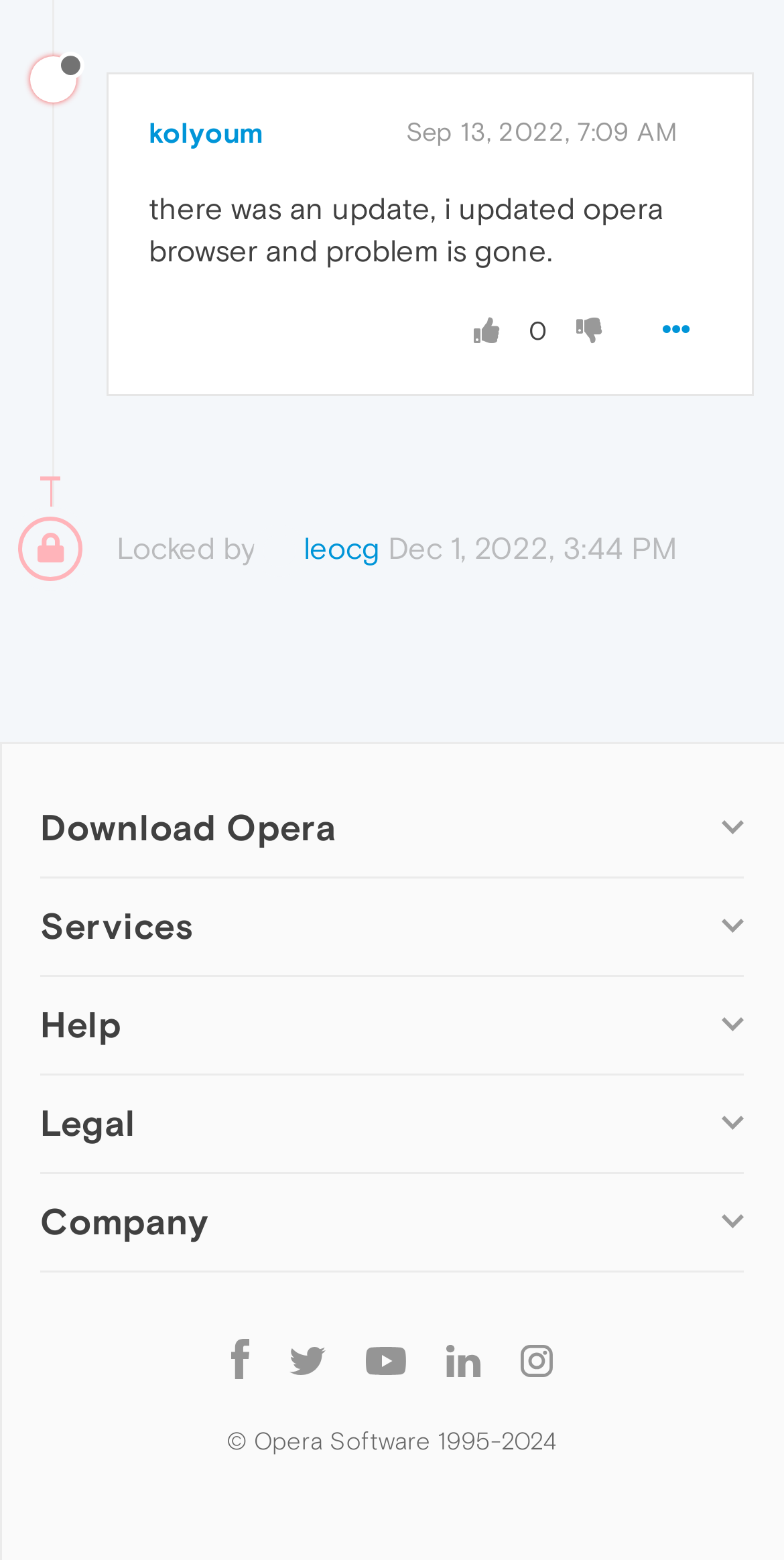Predict the bounding box of the UI element based on the description: "Help & support". The coordinates should be four float numbers between 0 and 1, formatted as [left, top, right, bottom].

[0.051, 0.709, 0.27, 0.727]